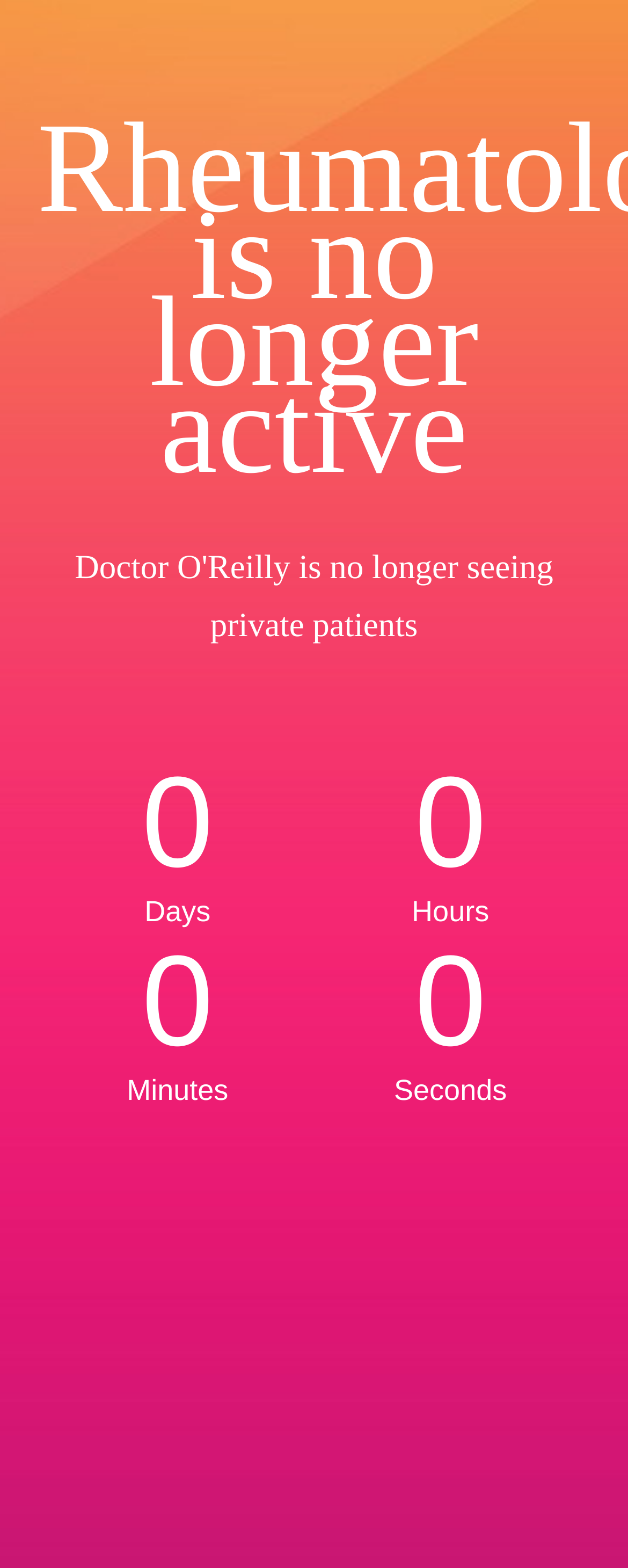Answer this question using a single word or a brief phrase:
What is the current value of the Days section in the countdown timer?

0